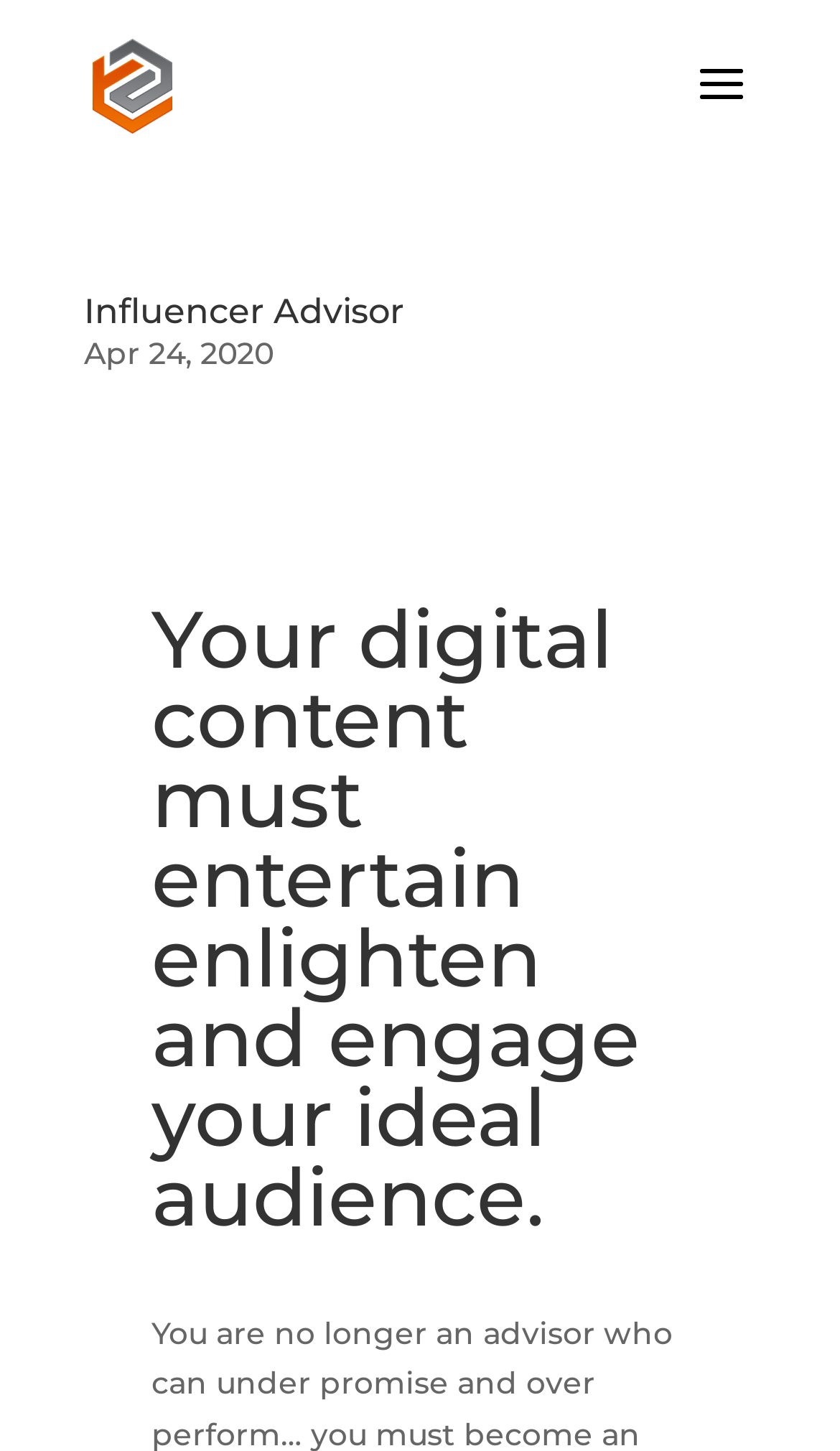Identify the main title of the webpage and generate its text content.

Your digital content must entertain enlighten and engage your ideal audience.